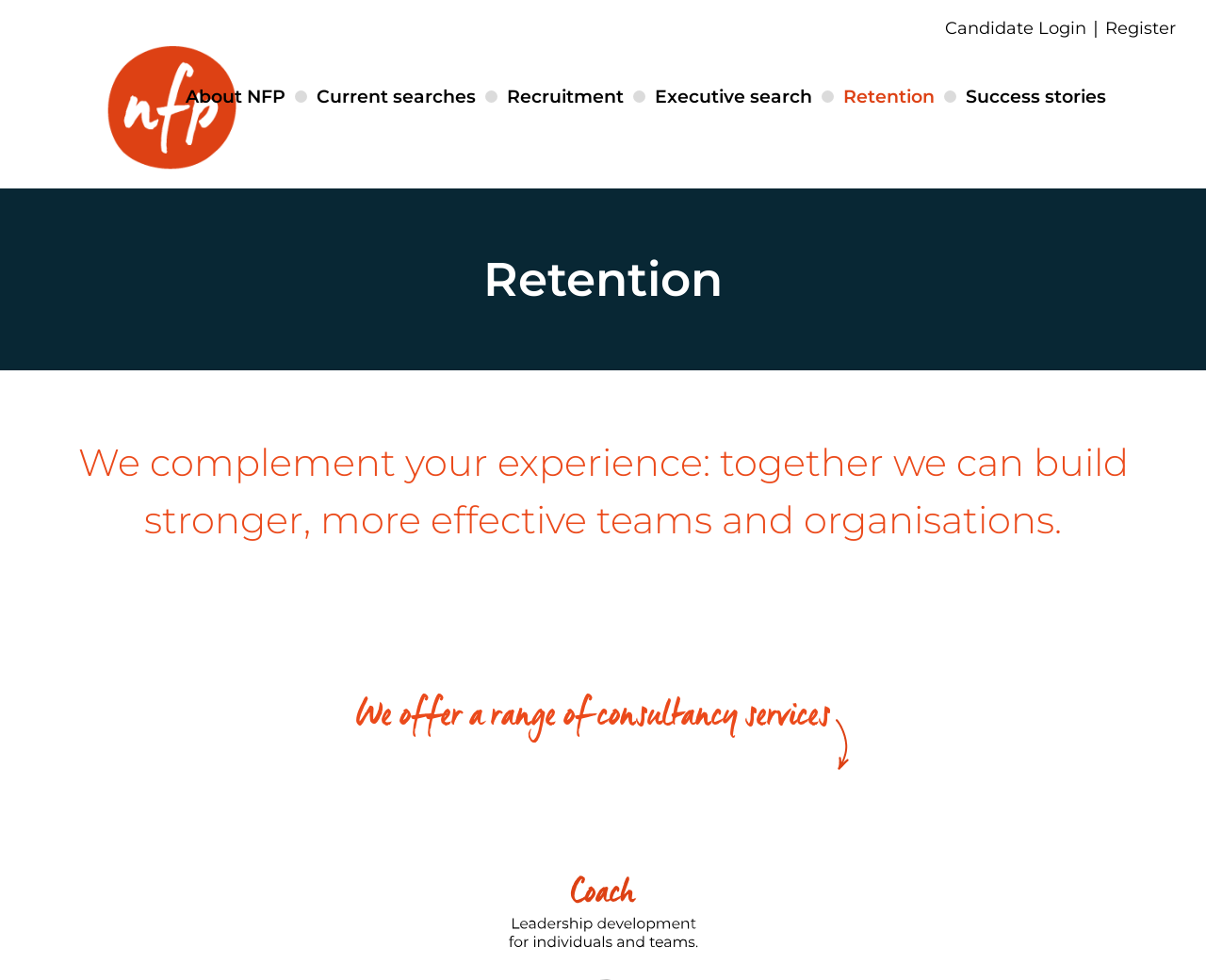Please mark the bounding box coordinates of the area that should be clicked to carry out the instruction: "Read about retention services".

[0.691, 0.086, 0.783, 0.114]